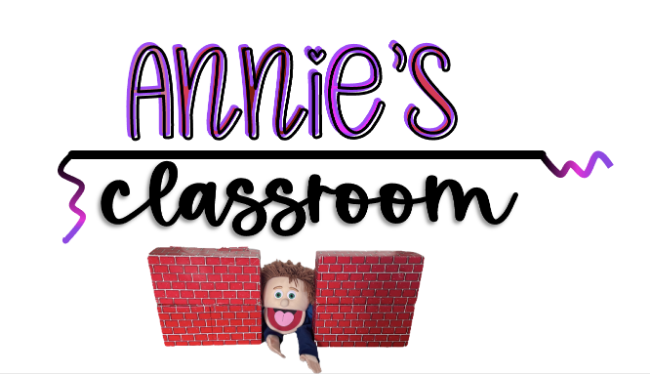What is the purpose of 'Annie's Classroom'?
Answer the question with a single word or phrase derived from the image.

Educational space